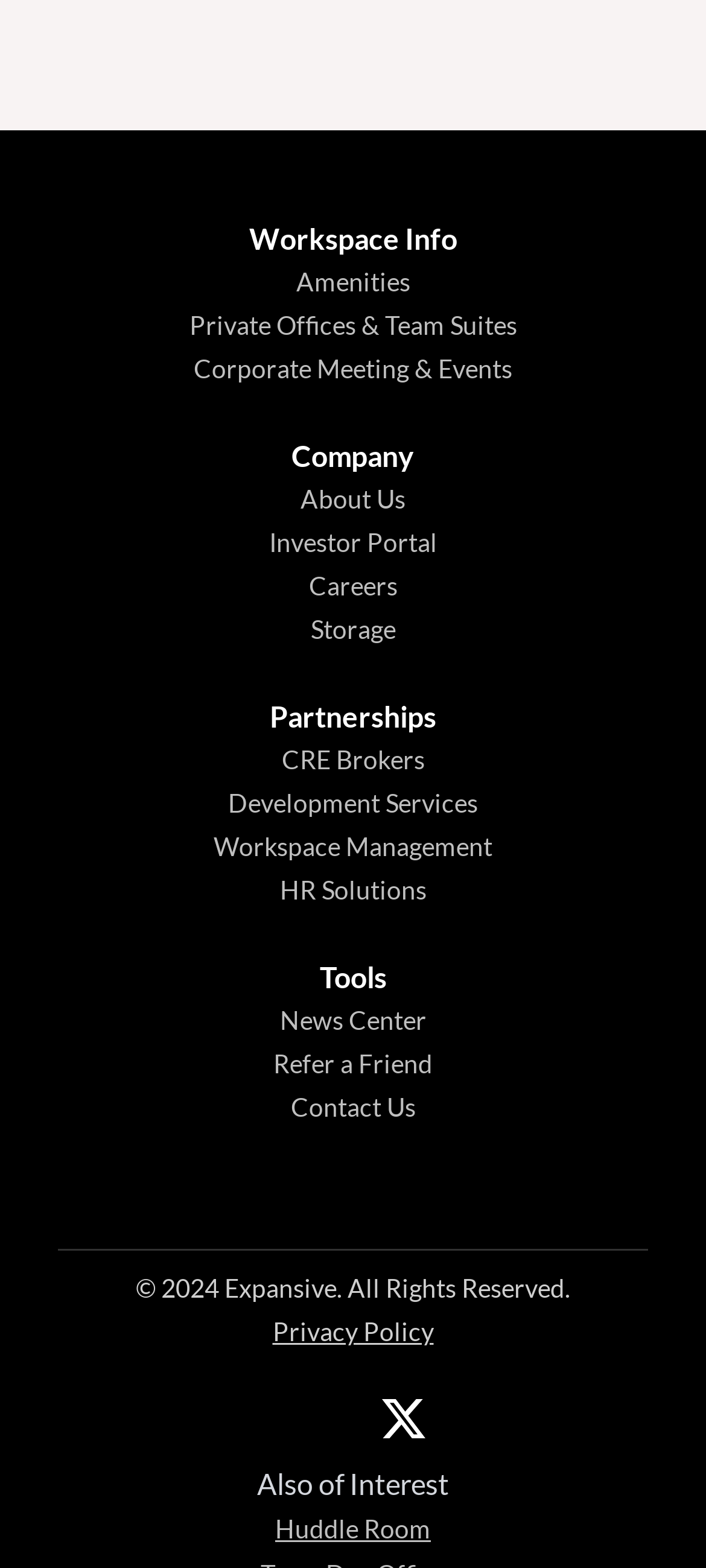How many social media links are there at the bottom of the page?
Please give a detailed and elaborate explanation in response to the question.

There are three social media links at the bottom of the page, represented by three images, although the exact social media platforms are not specified.